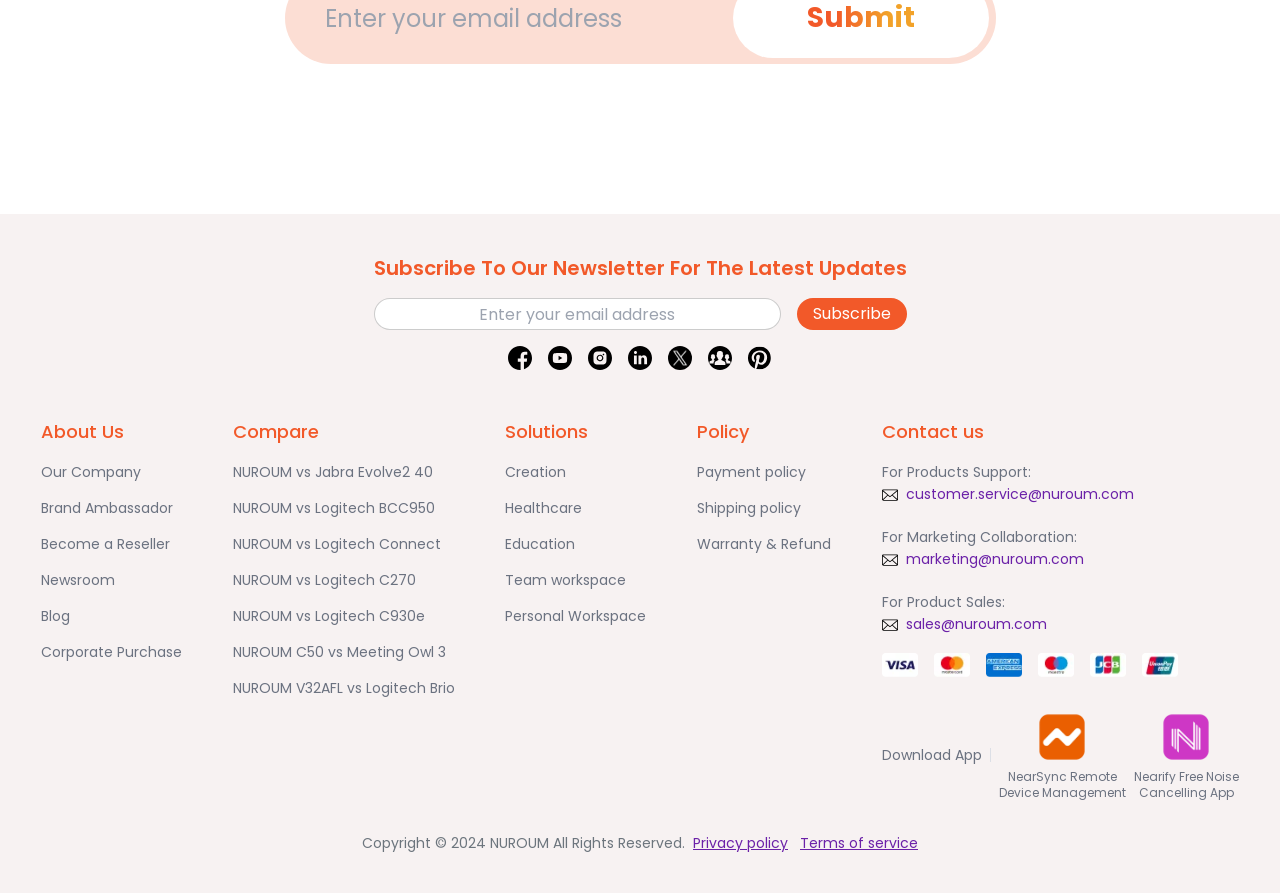What is the email address for product sales?
From the image, respond using a single word or phrase.

sales@nuroum.com